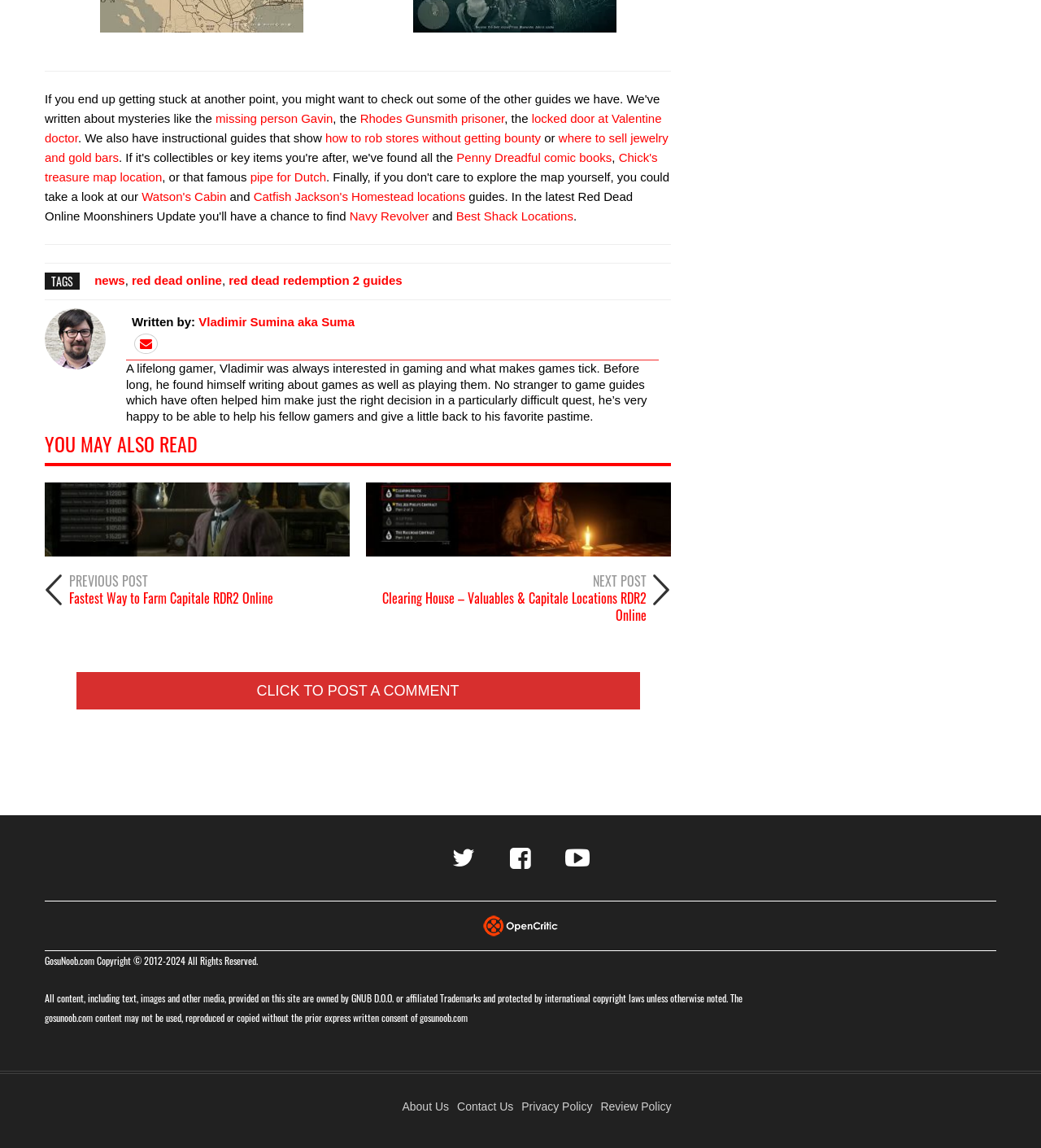Identify the bounding box of the HTML element described here: "Best Shack Locations". Provide the coordinates as four float numbers between 0 and 1: [left, top, right, bottom].

[0.438, 0.182, 0.551, 0.194]